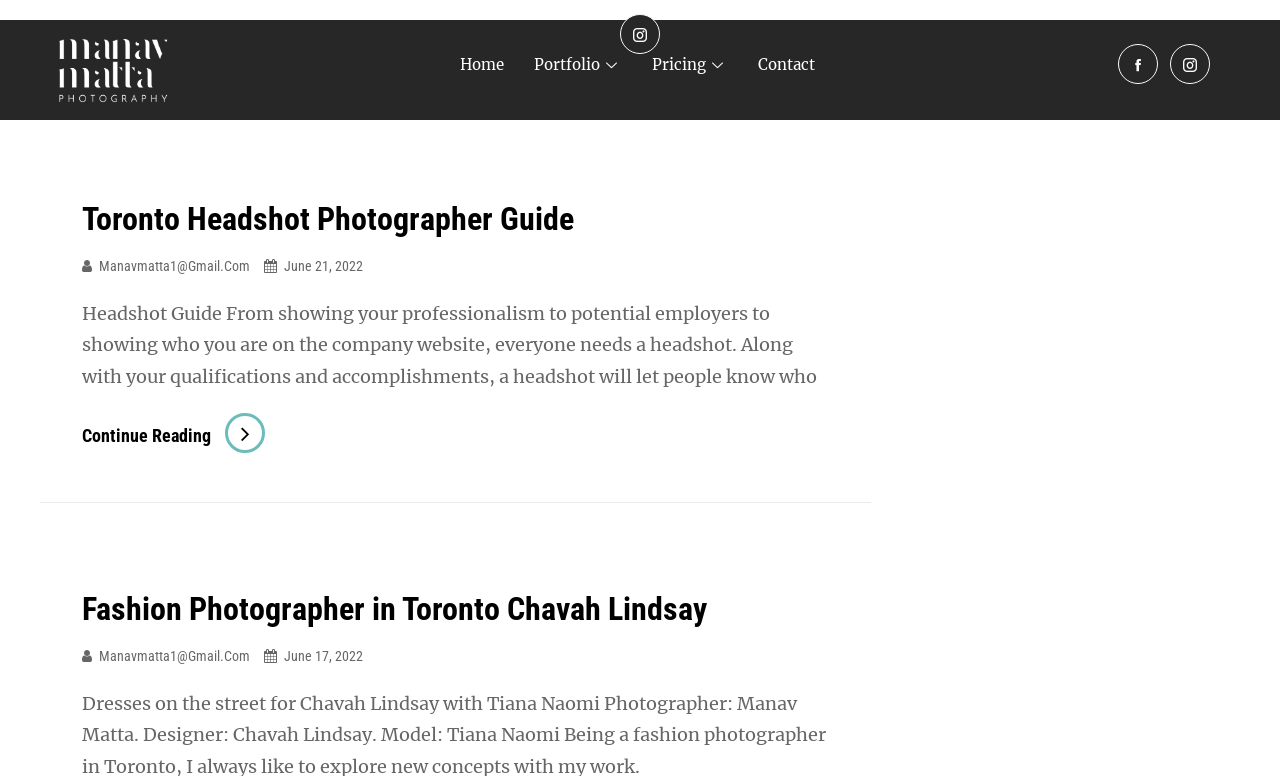Find the bounding box coordinates of the element's region that should be clicked in order to follow the given instruction: "Click on the 'Home' link". The coordinates should consist of four float numbers between 0 and 1, i.e., [left, top, right, bottom].

None